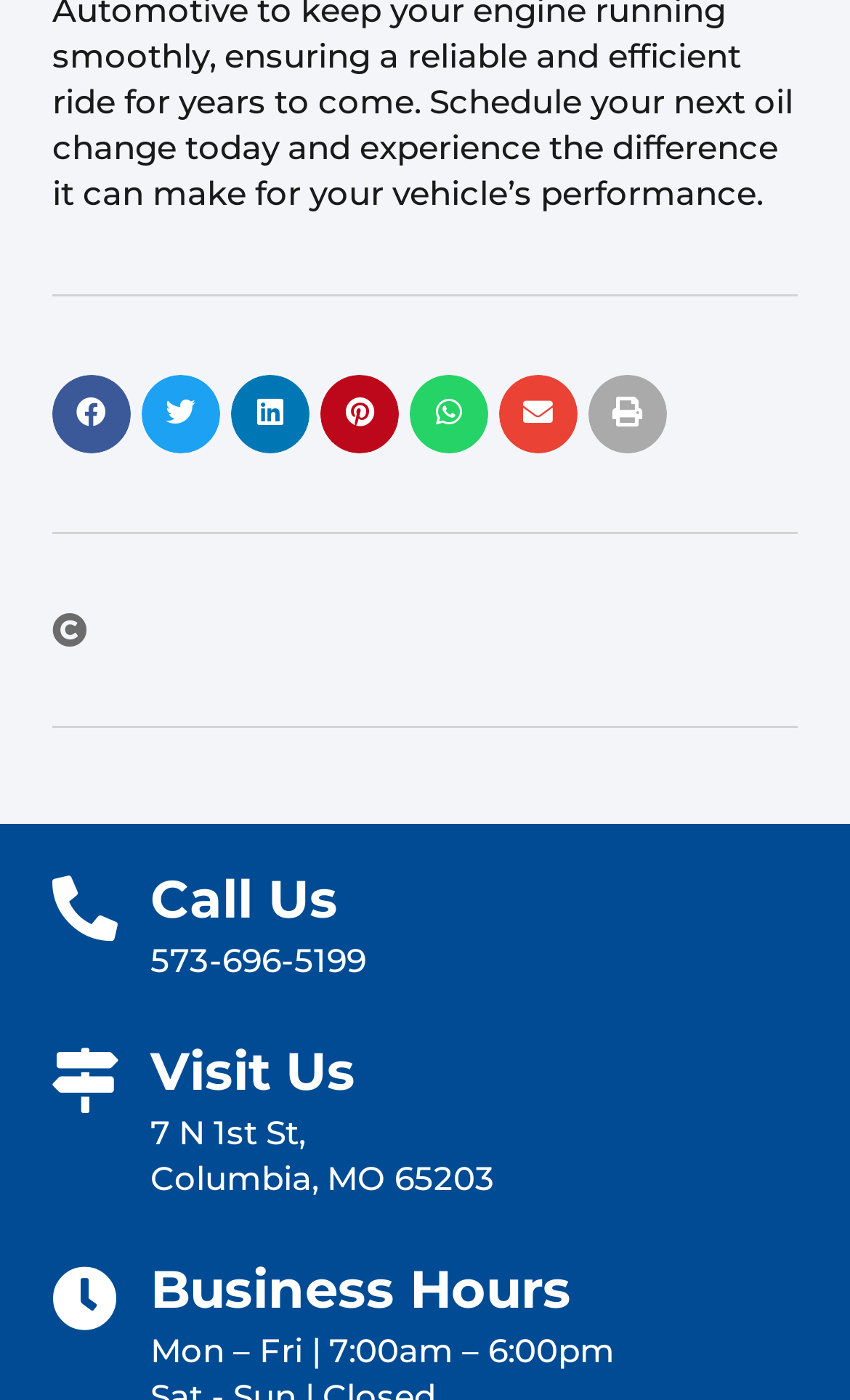Find the bounding box coordinates of the clickable area required to complete the following action: "Share on facebook".

[0.062, 0.268, 0.154, 0.324]